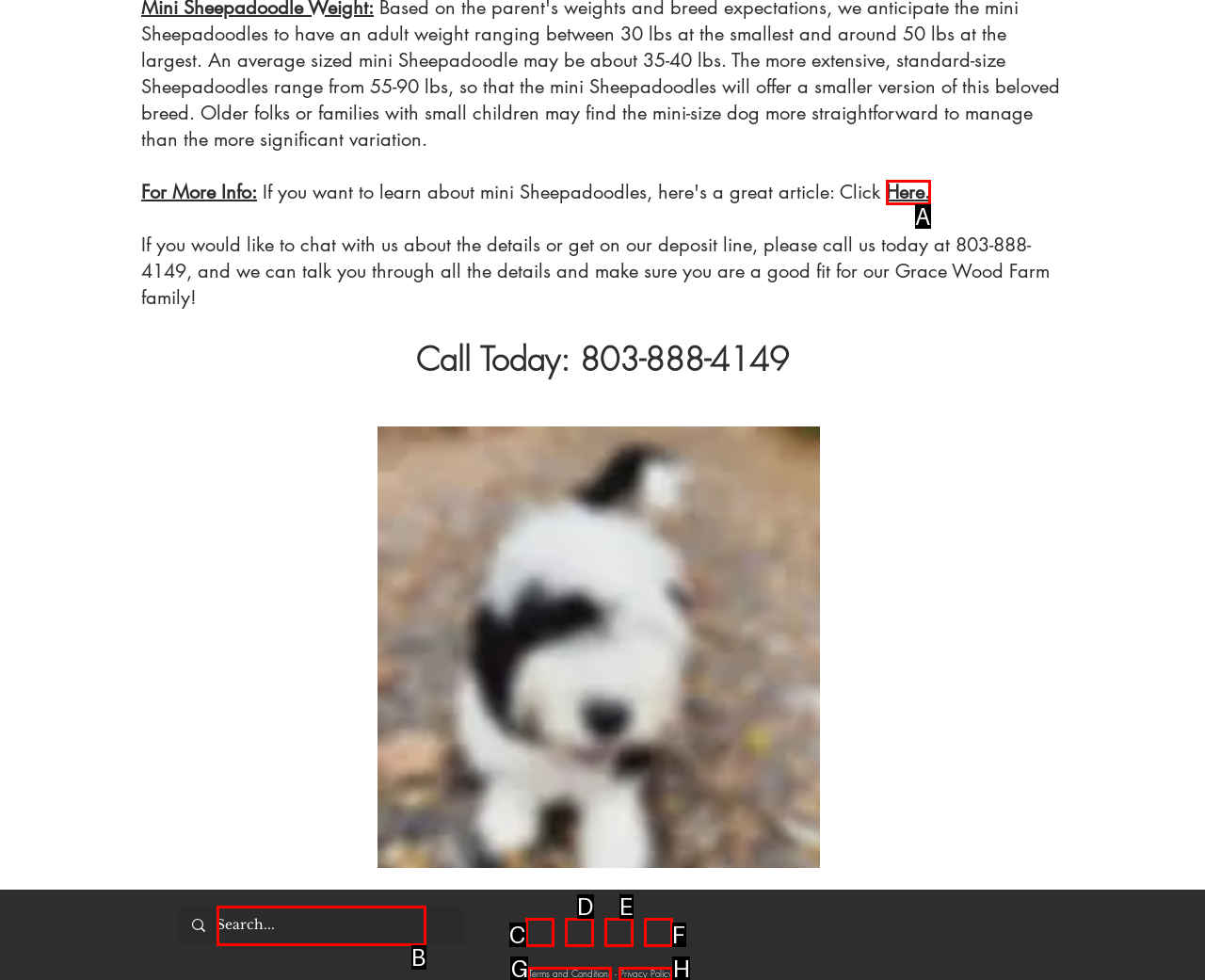Using the given description: aria-label="Instagram - White Circle", identify the HTML element that corresponds best. Answer with the letter of the correct option from the available choices.

E